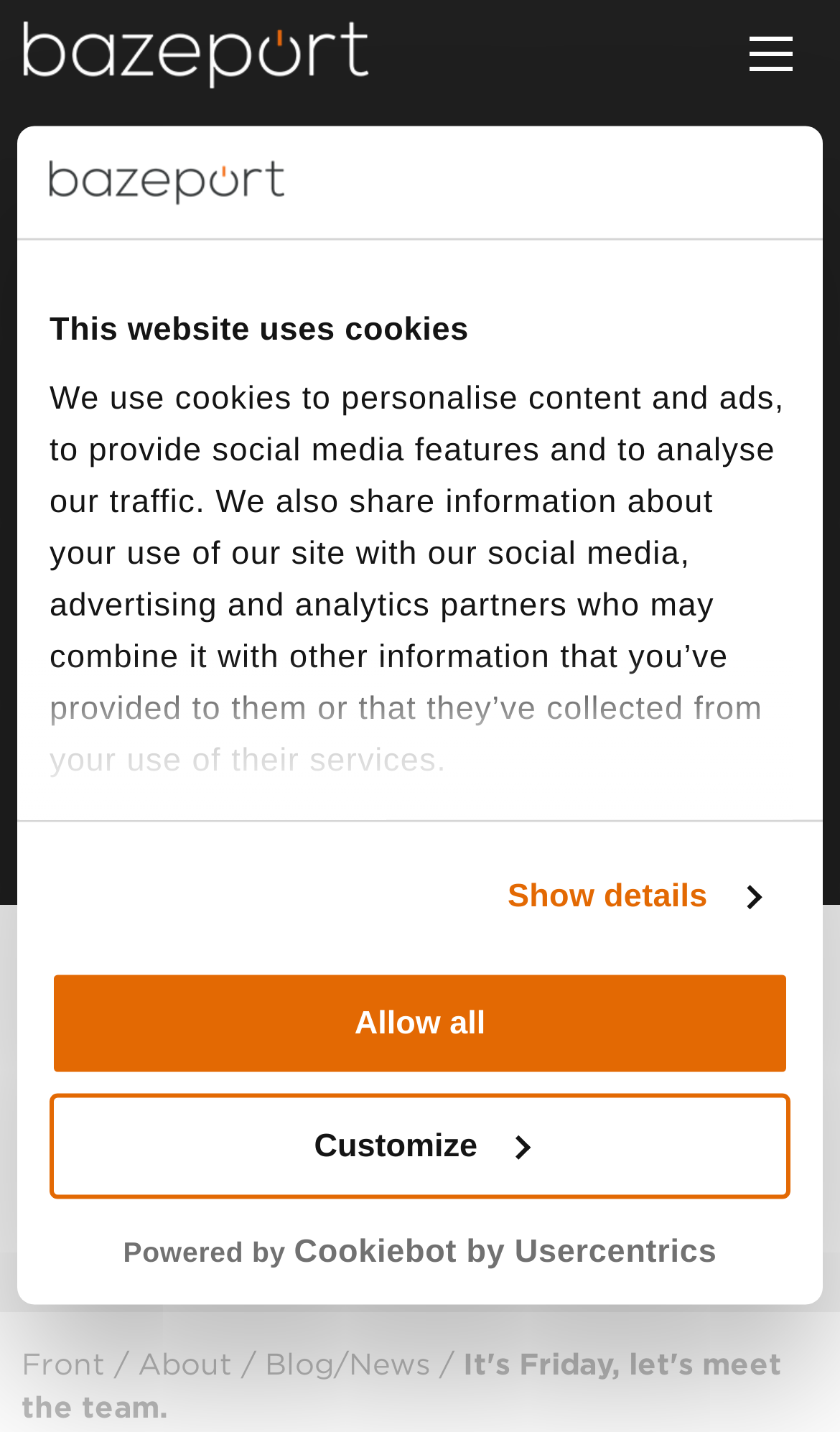Based on the element description, predict the bounding box coordinates (top-left x, top-left y, bottom-right x, bottom-right y) for the UI element in the screenshot: Case Studies

[0.026, 0.301, 0.356, 0.411]